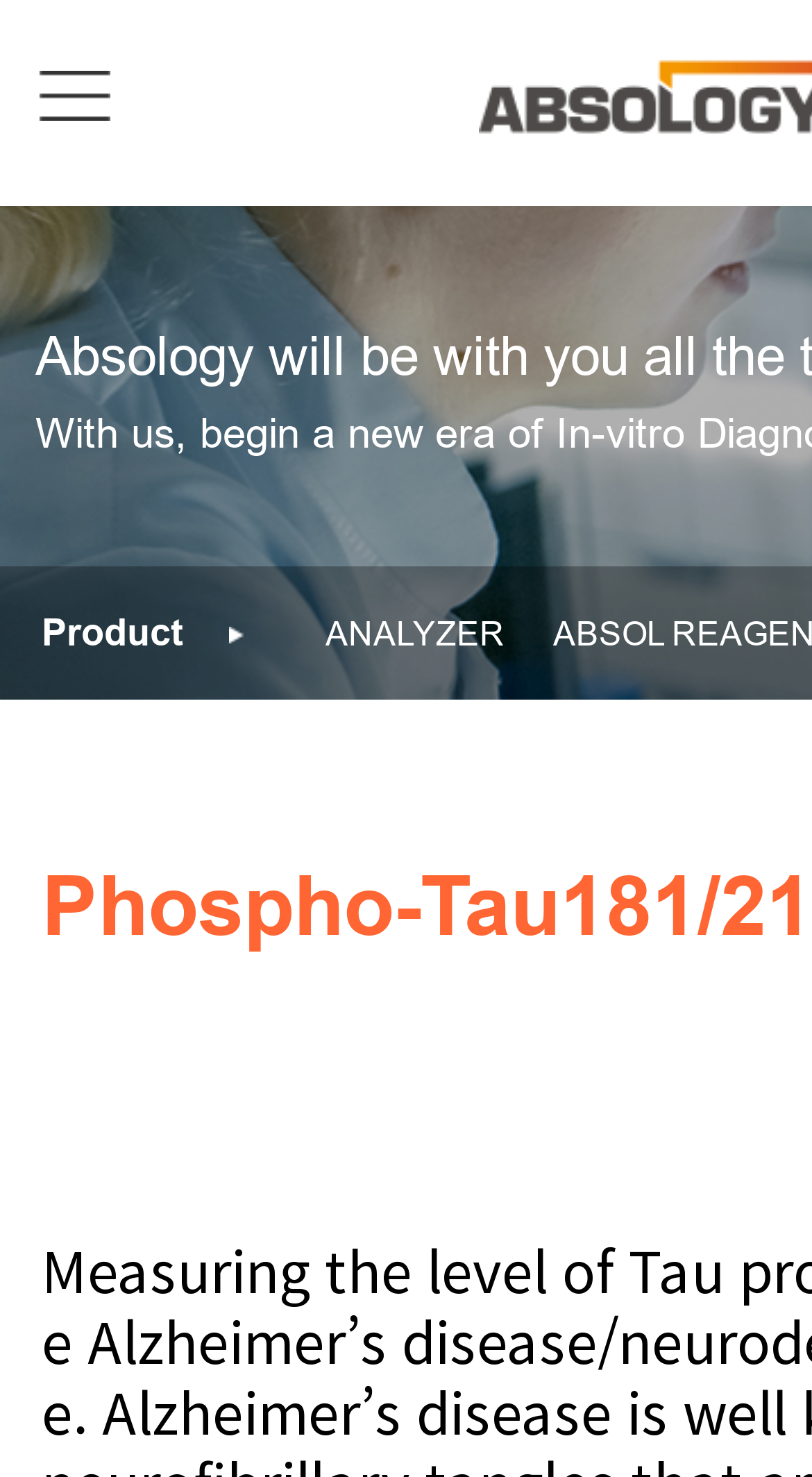Identify the bounding box coordinates for the UI element described by the following text: "ANALYZER". Provide the coordinates as four float numbers between 0 and 1, in the format [left, top, right, bottom].

[0.401, 0.422, 0.673, 0.441]